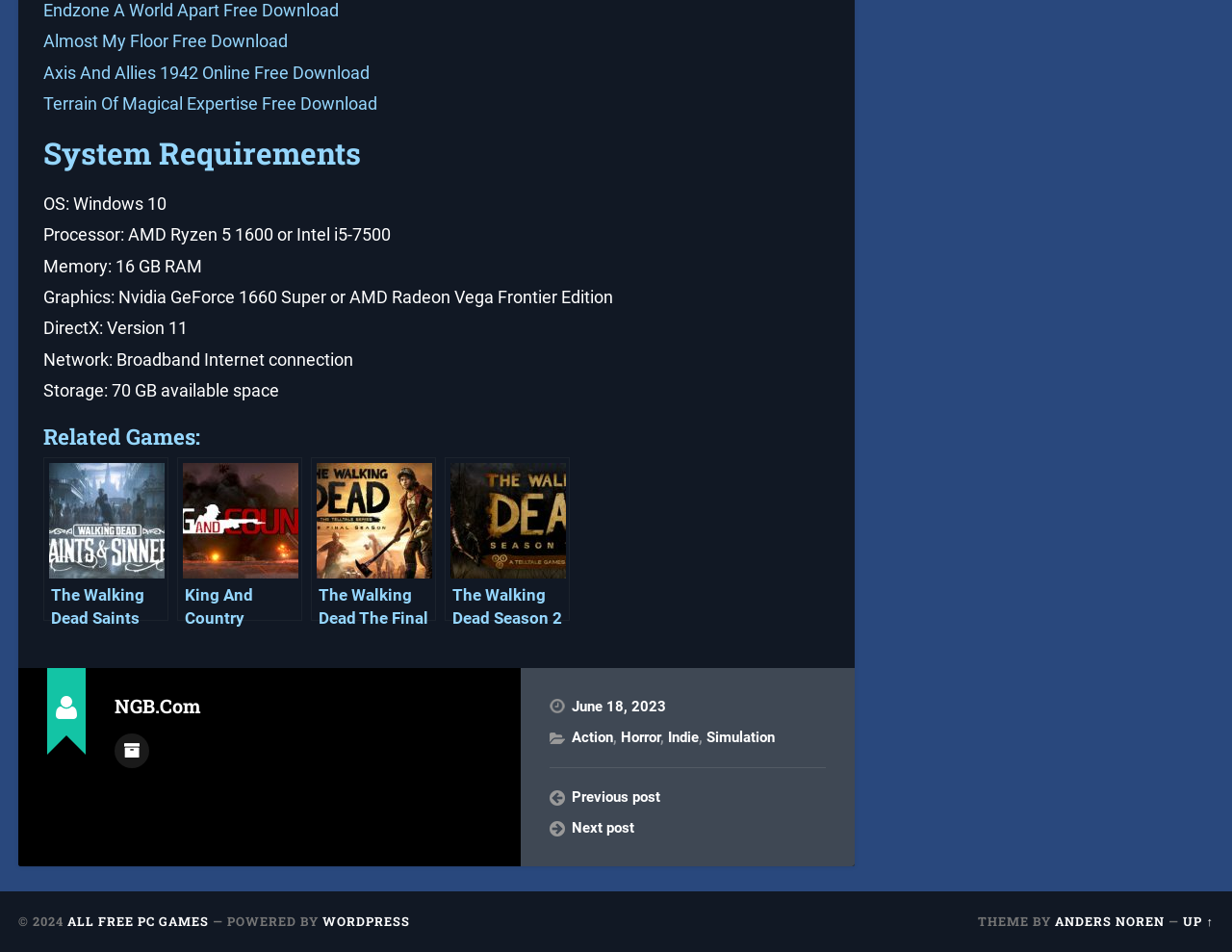Locate the bounding box coordinates of the area that needs to be clicked to fulfill the following instruction: "Check system requirements". The coordinates should be in the format of four float numbers between 0 and 1, namely [left, top, right, bottom].

[0.035, 0.146, 0.674, 0.178]